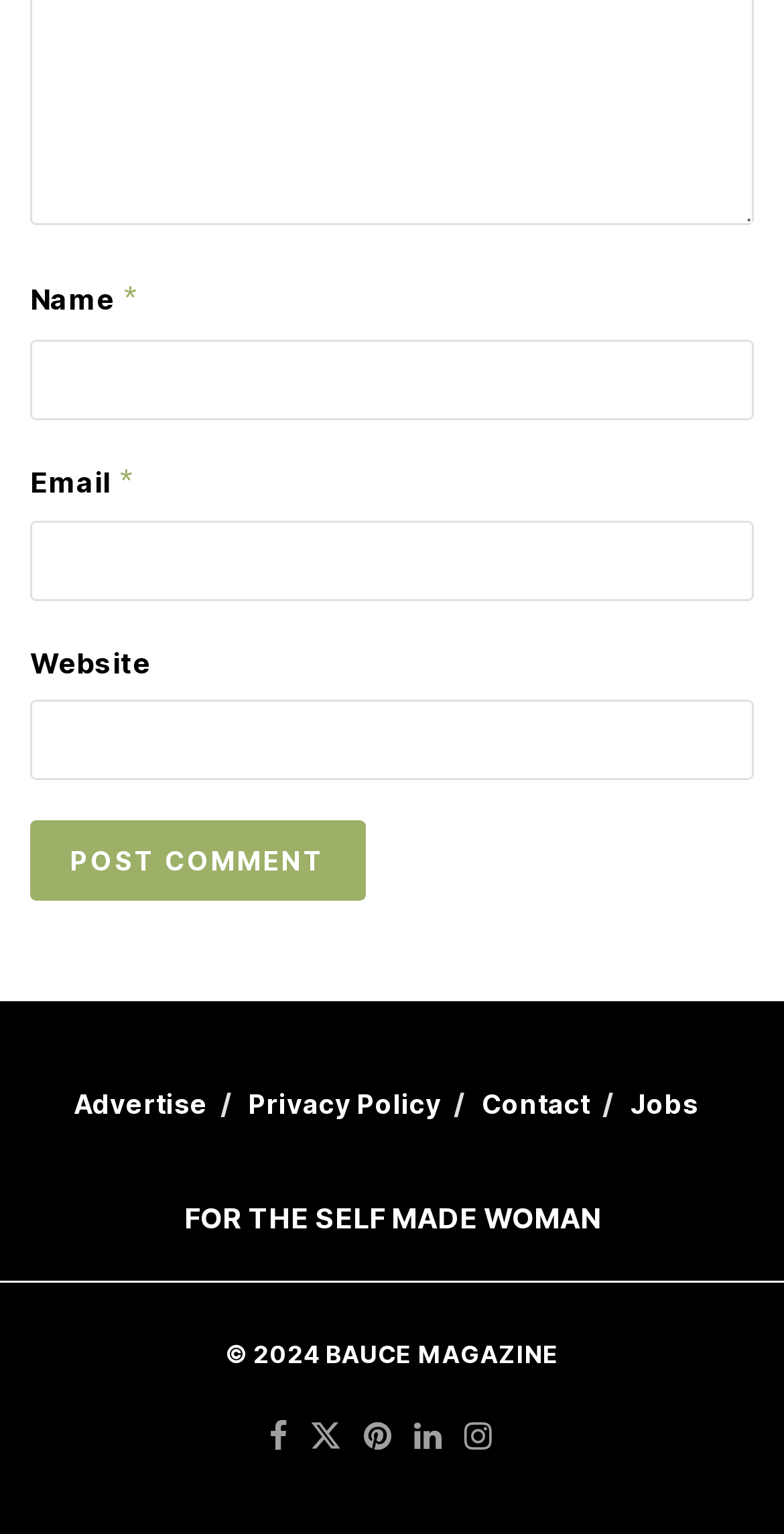Extract the bounding box coordinates for the UI element described by the text: "Privacy Policy". The coordinates should be in the form of [left, top, right, bottom] with values between 0 and 1.

[0.317, 0.704, 0.563, 0.725]